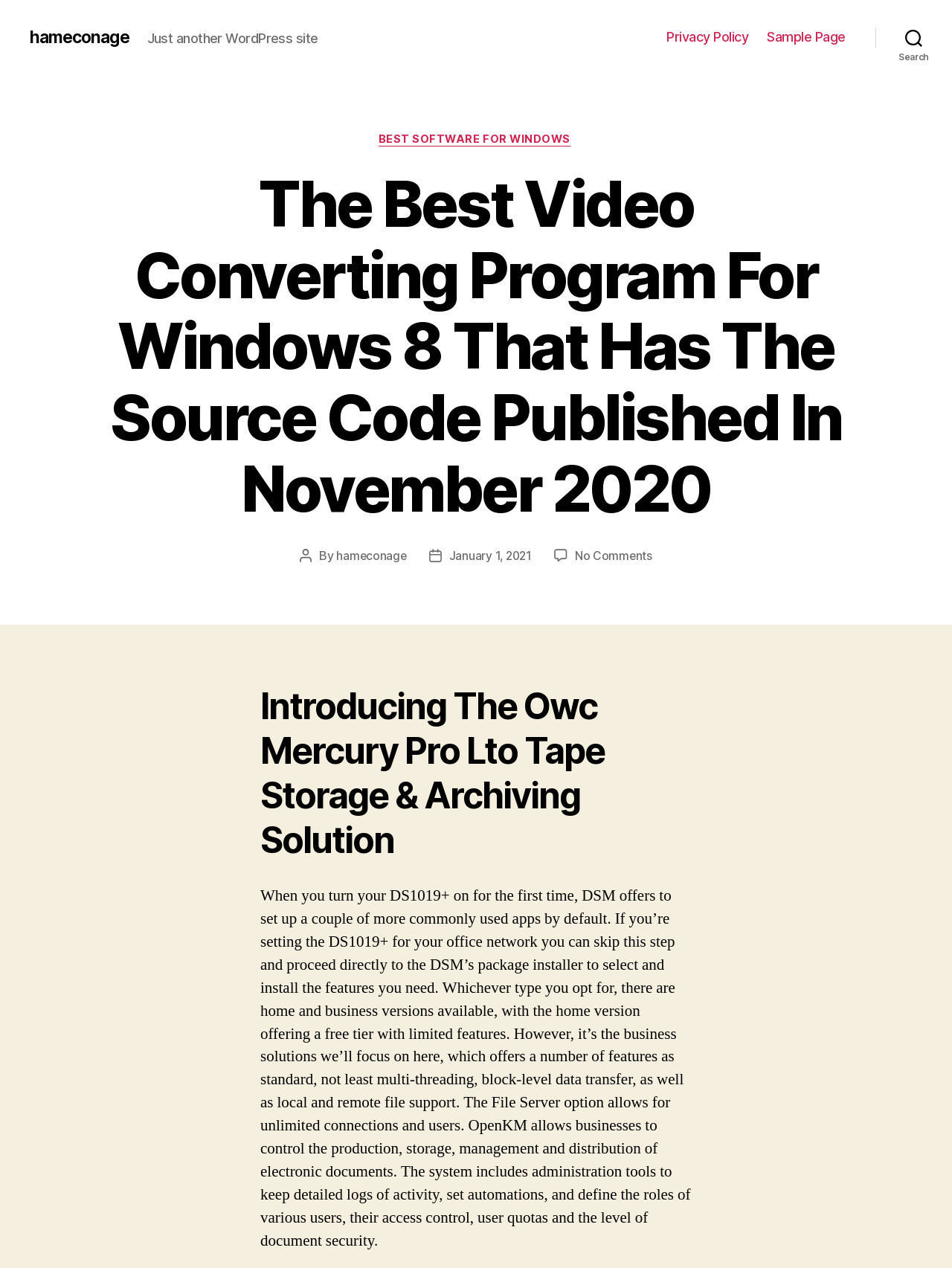Find the bounding box coordinates for the UI element that matches this description: "hameconage".

[0.351, 0.434, 0.426, 0.446]